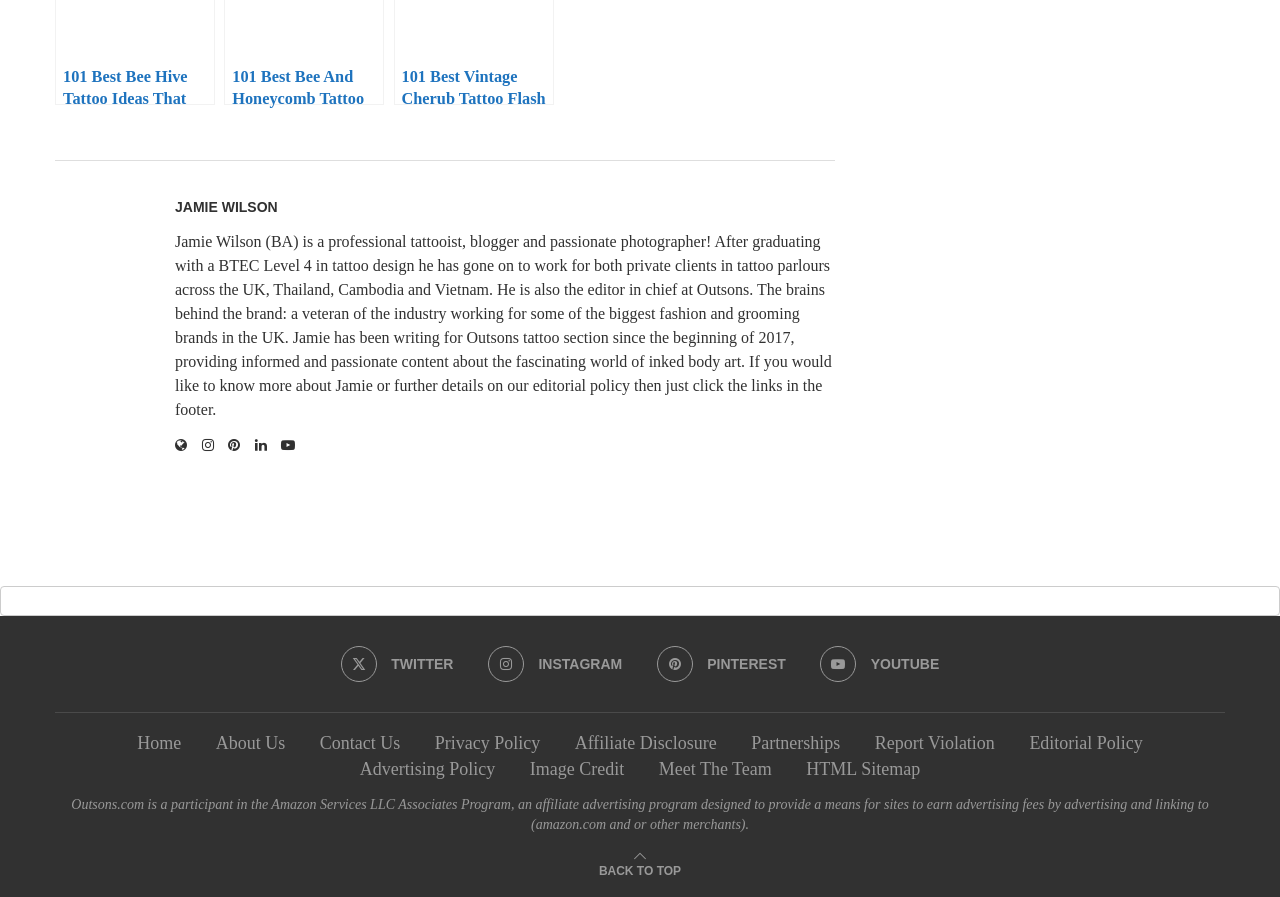What is the name of the website?
Give a one-word or short phrase answer based on the image.

Outsons